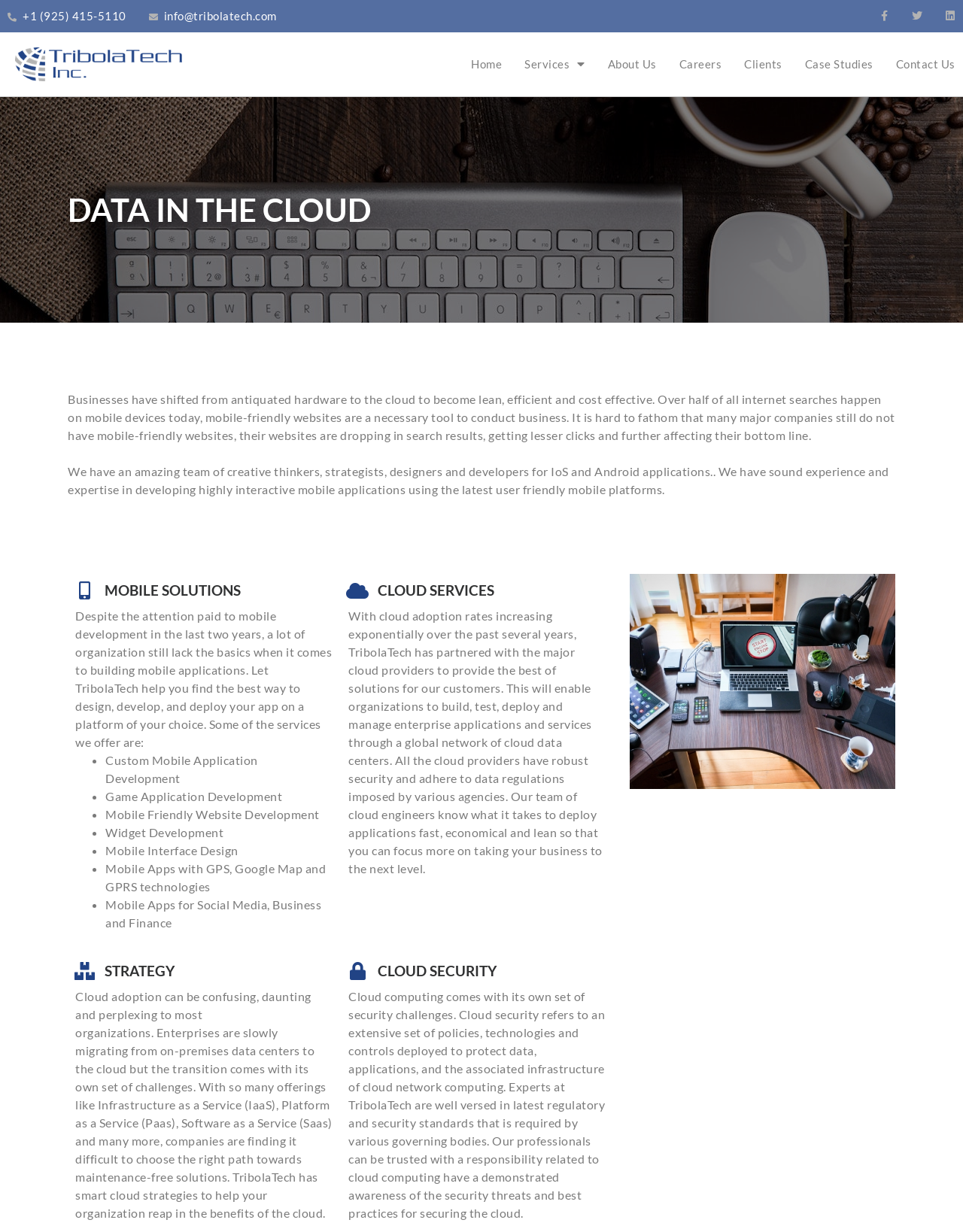Answer this question using a single word or a brief phrase:
What is the benefit of cloud adoption for organizations?

Become lean, efficient and cost effective